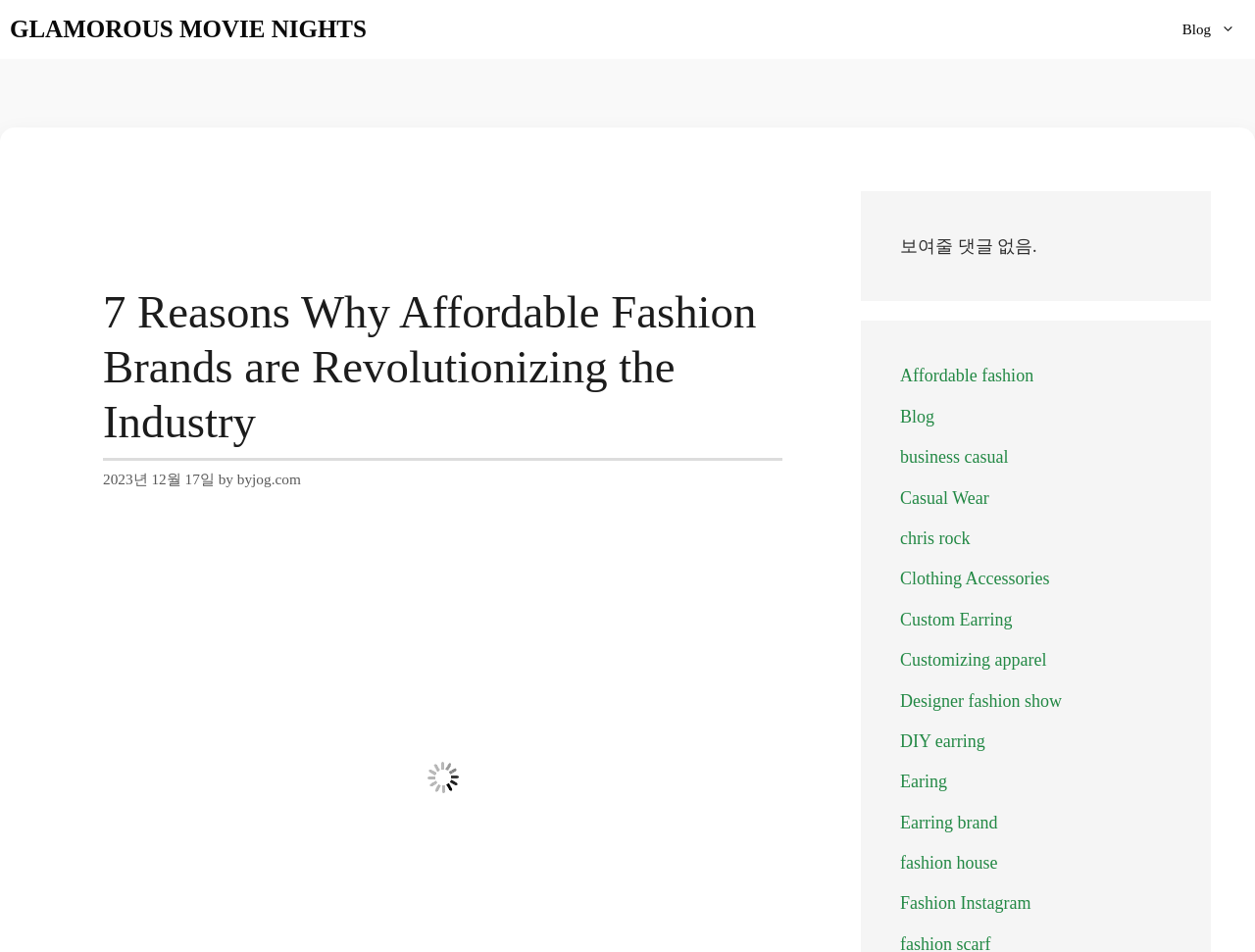Provide a thorough summary of the webpage.

This webpage is about affordable fashion brands and their impact on the industry. At the top, there is a primary navigation menu with two links: "GLAMOROUS MOVIE NIGHTS" on the left and "Blog" on the right. Below the navigation menu, there is a main content section with a heading that reads "7 Reasons Why Affordable Fashion Brands are Revolutionizing the Industry". This heading is followed by a timestamp "2023년 12월 17일" and the author's name "byjog.com".

To the right of the main content section, there is a complementary section that takes up about a third of the page. This section contains a message "보여줄 댓글 없음." (which means "No comments to show" in Korean) and a list of 15 links related to fashion, including "Affordable fashion", "business casual", "Casual Wear", and "Fashion Instagram". These links are arranged vertically, with the first link starting from the top of the section and the last link ending at the bottom.

Overall, the webpage appears to be a blog post or article about affordable fashion brands, with a focus on their impact on the industry. The layout is clean and easy to navigate, with clear headings and concise text.